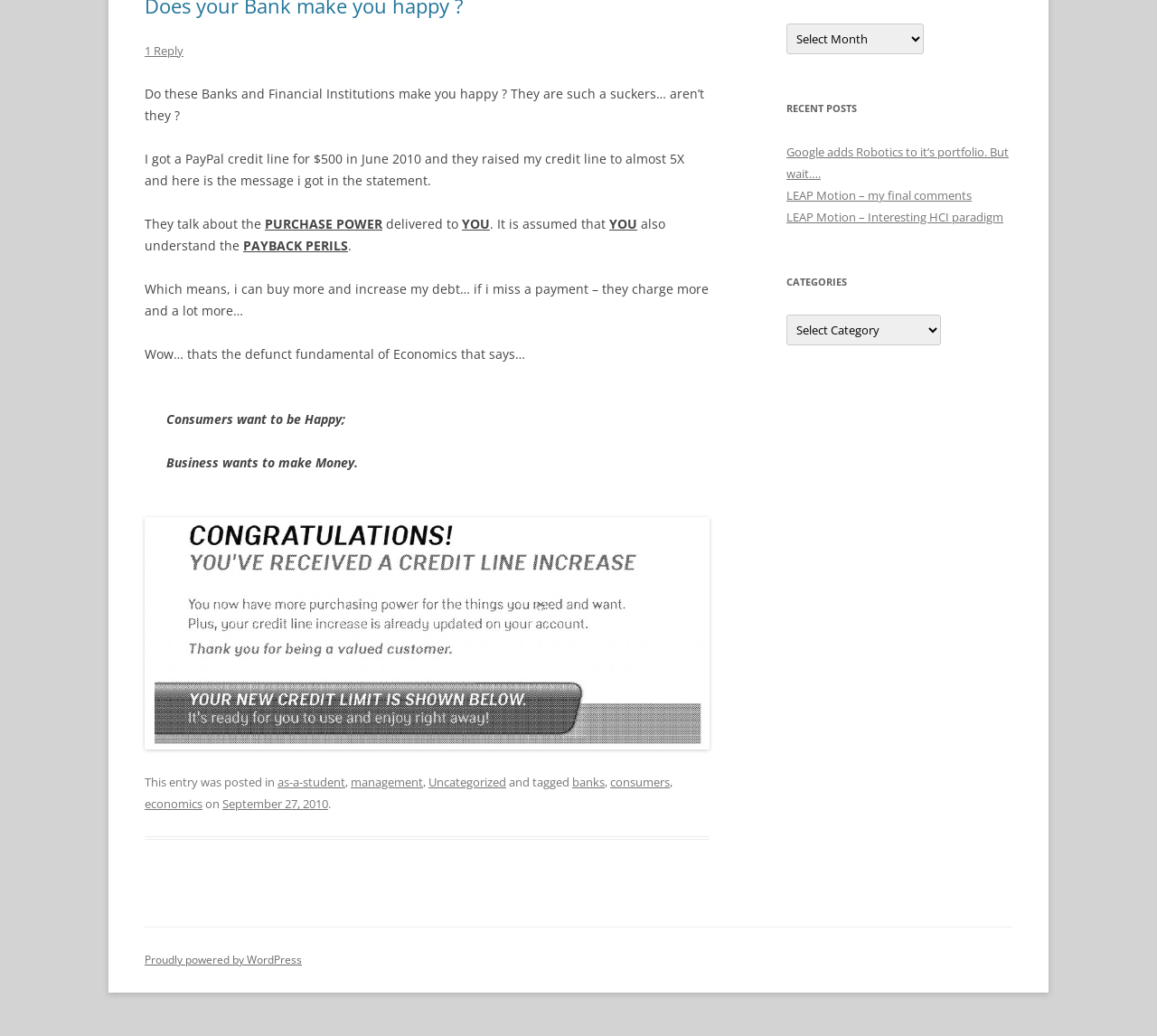Based on the element description, predict the bounding box coordinates (top-left x, top-left y, bottom-right x, bottom-right y) for the UI element in the screenshot: Proudly powered by WordPress

[0.125, 0.919, 0.261, 0.934]